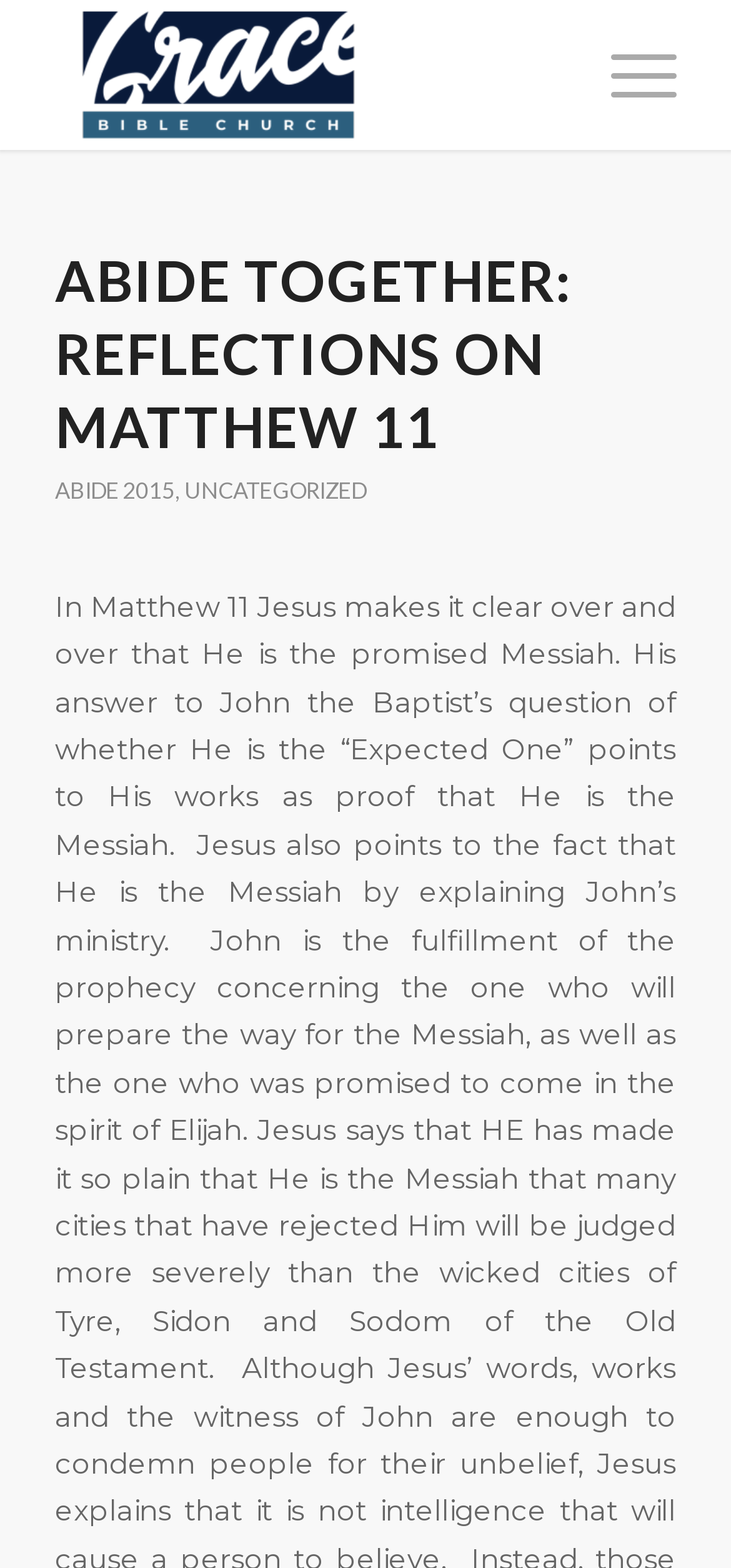Extract the bounding box coordinates for the UI element described as: "alt="Grace Bible Church"".

[0.075, 0.0, 0.755, 0.096]